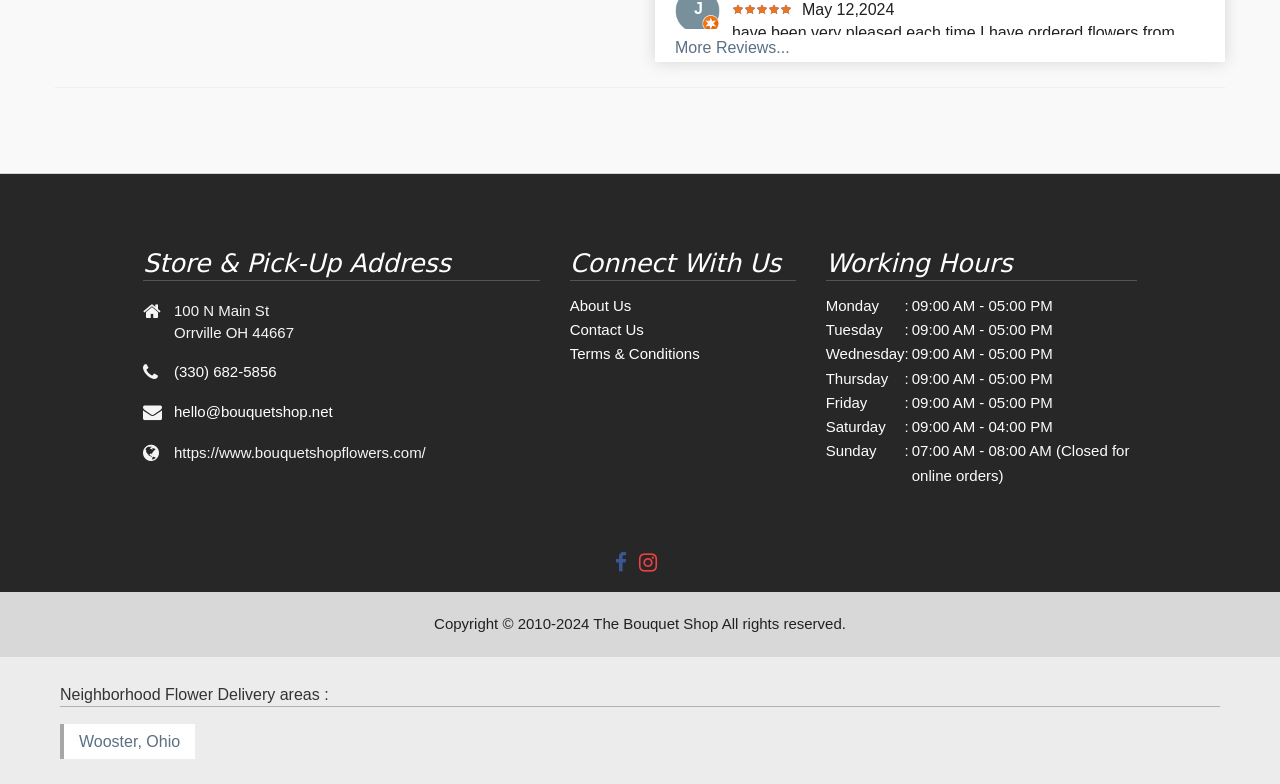Using the information in the image, give a detailed answer to the following question: What are the working hours of the store on Saturday?

I found the working hours by looking at the 'Working Hours' section, which is located under the 'contentinfo' element. I then looked at the 'LayoutTableRow' element that corresponds to Saturday, which has a 'LayoutTableCell' with the text '09:00 AM - 04:00 PM'.